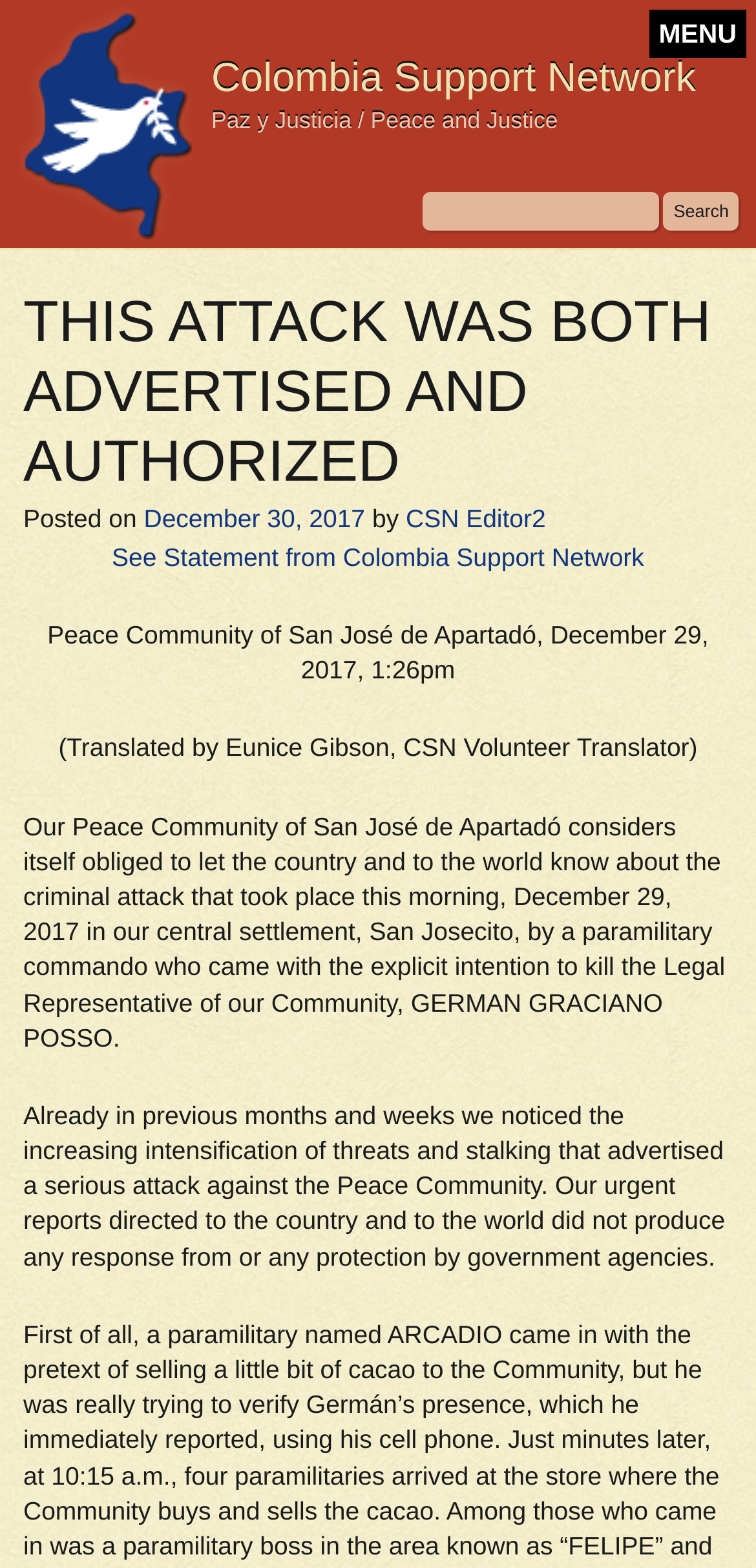Determine the bounding box coordinates for the HTML element described here: "CSN Editor2".

[0.537, 0.321, 0.722, 0.339]